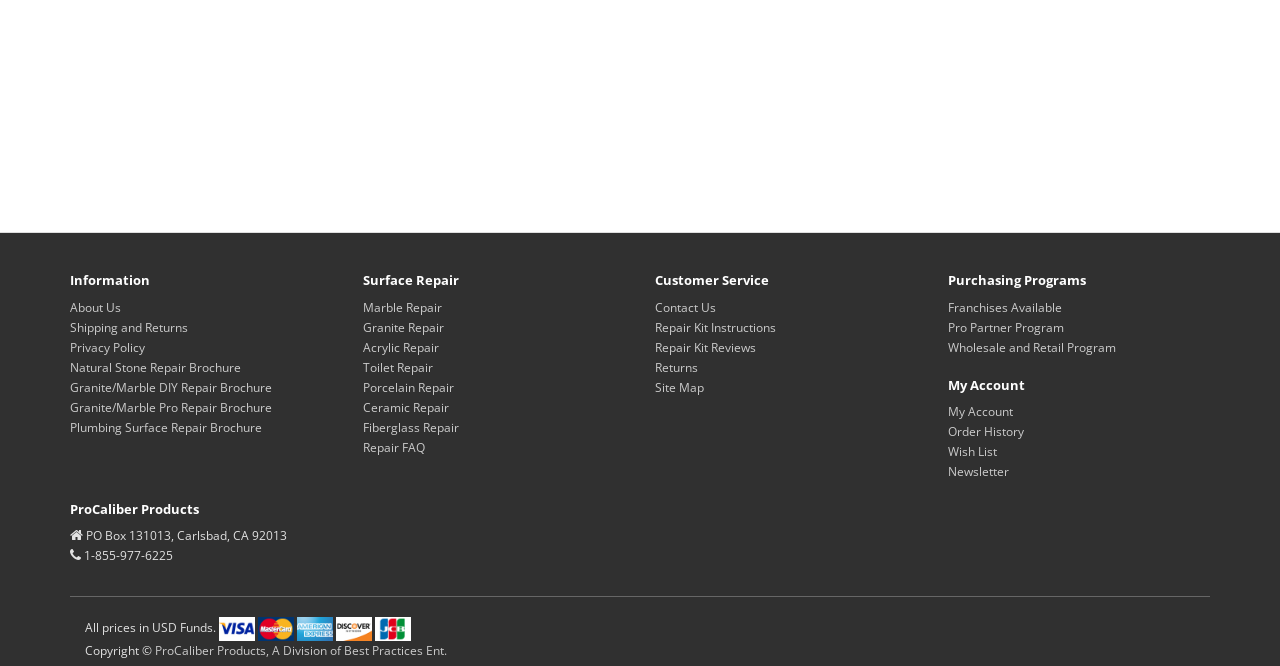Identify the bounding box of the HTML element described as: "Granite/Marble Pro Repair Brochure".

[0.055, 0.599, 0.212, 0.624]